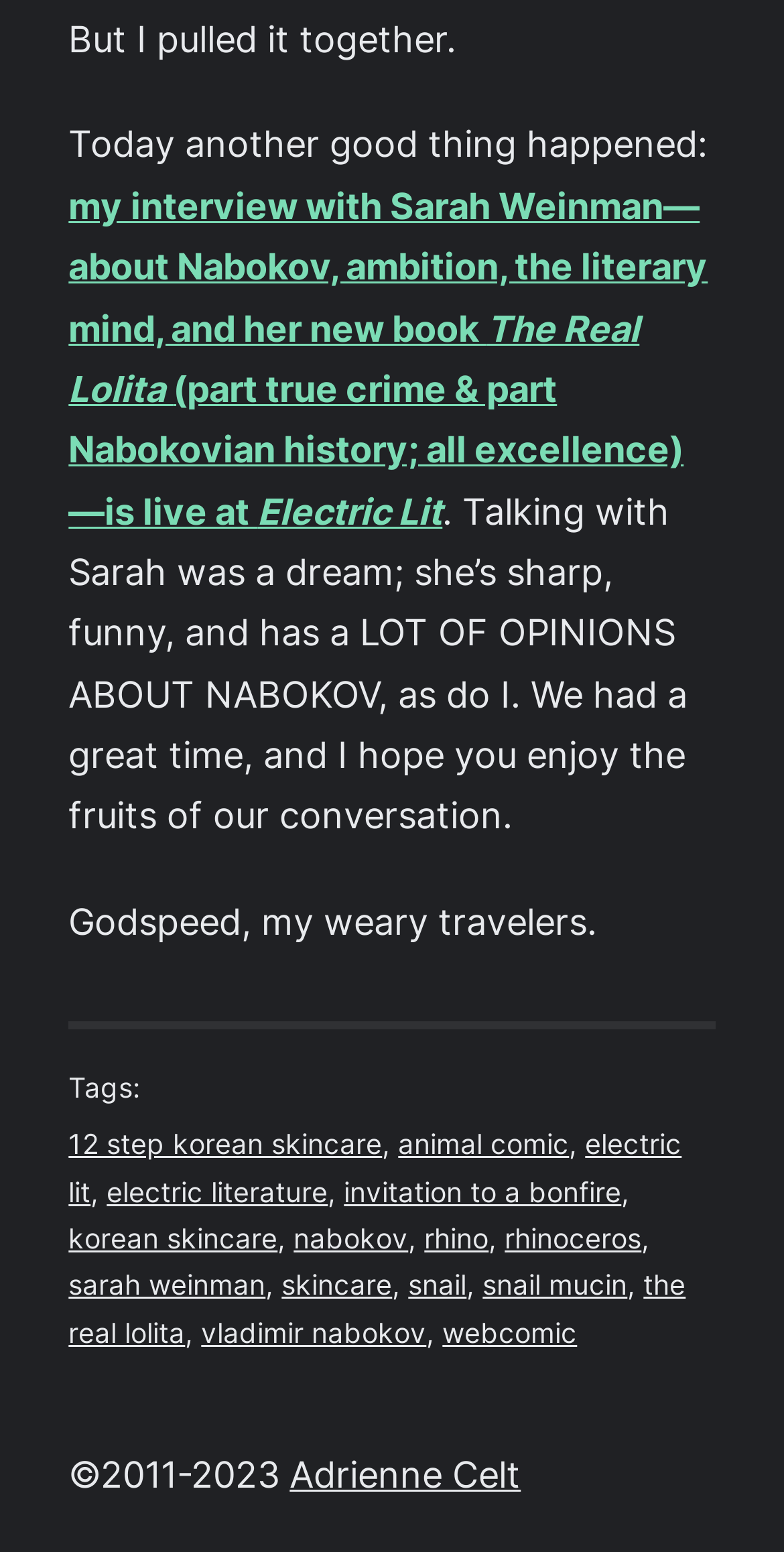Identify the bounding box coordinates of the section that should be clicked to achieve the task described: "Visit Adrienne Celt's homepage".

[0.369, 0.937, 0.664, 0.964]